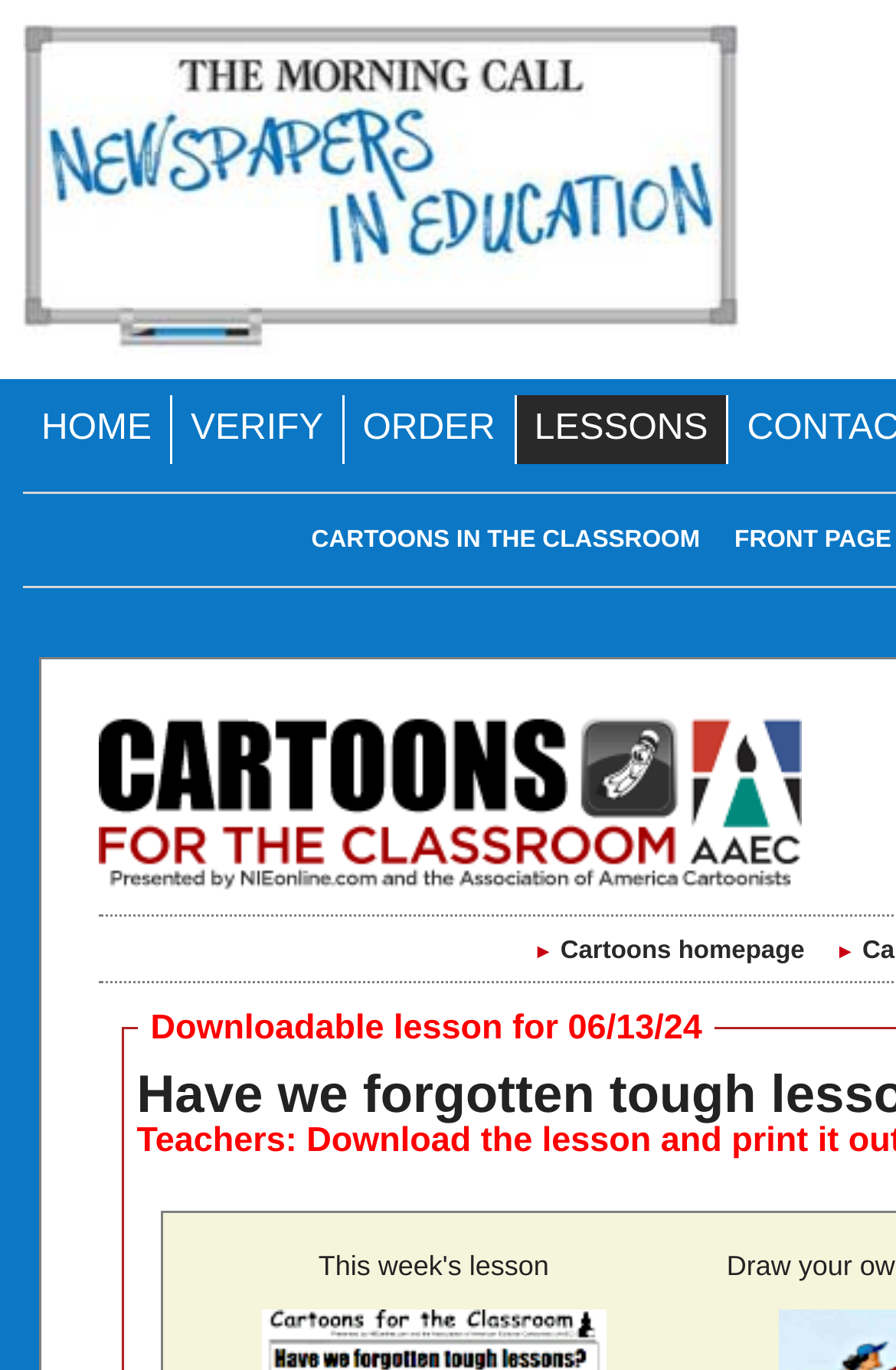Find the bounding box coordinates for the element described here: "CARTOONS IN THE CLASSROOM".

[0.348, 0.384, 0.781, 0.404]